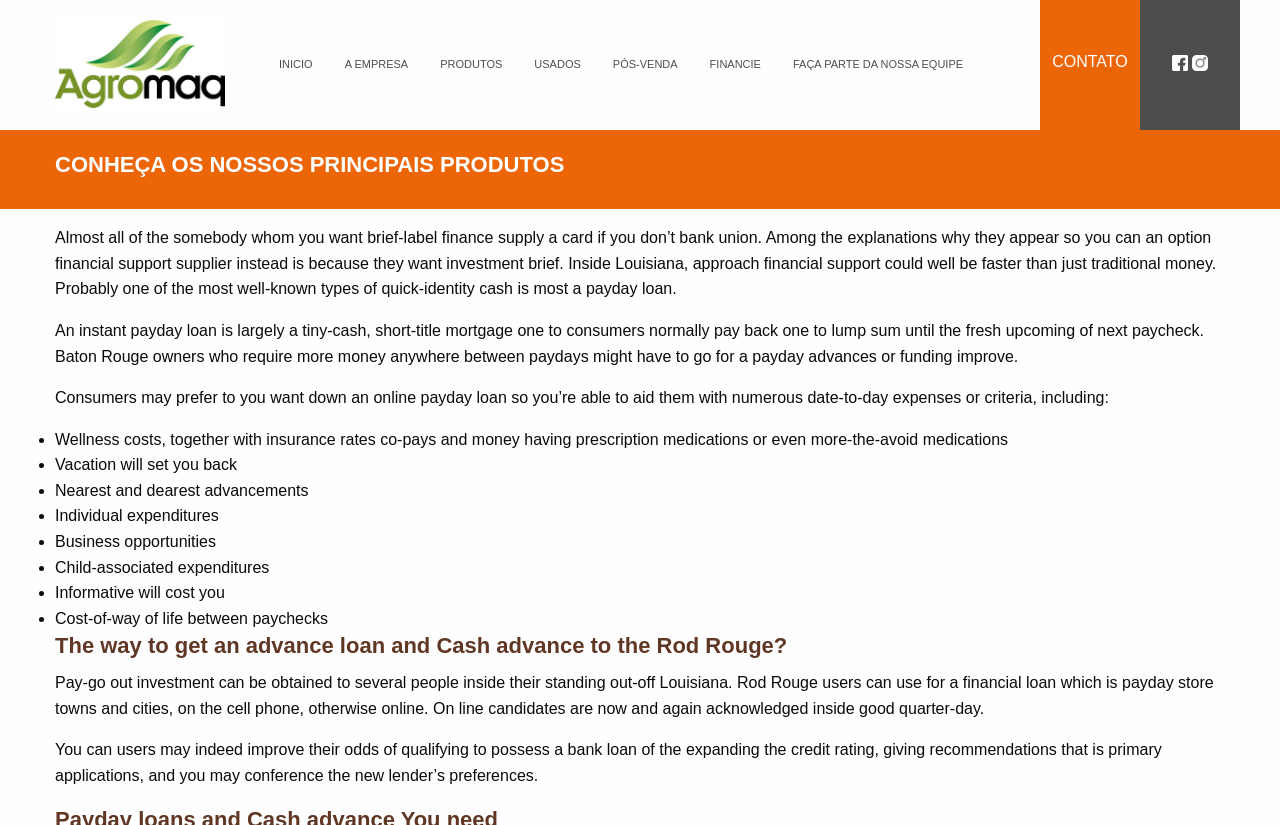Please provide a comprehensive answer to the question below using the information from the image: What is the purpose of a payday loan?

According to the webpage, a payday loan is a short-term, small-cash loan that consumers can use to aid them with various day-to-day expenses or requirements, such as healthcare costs, vacation expenses, and personal expenditures, until their next paycheck.